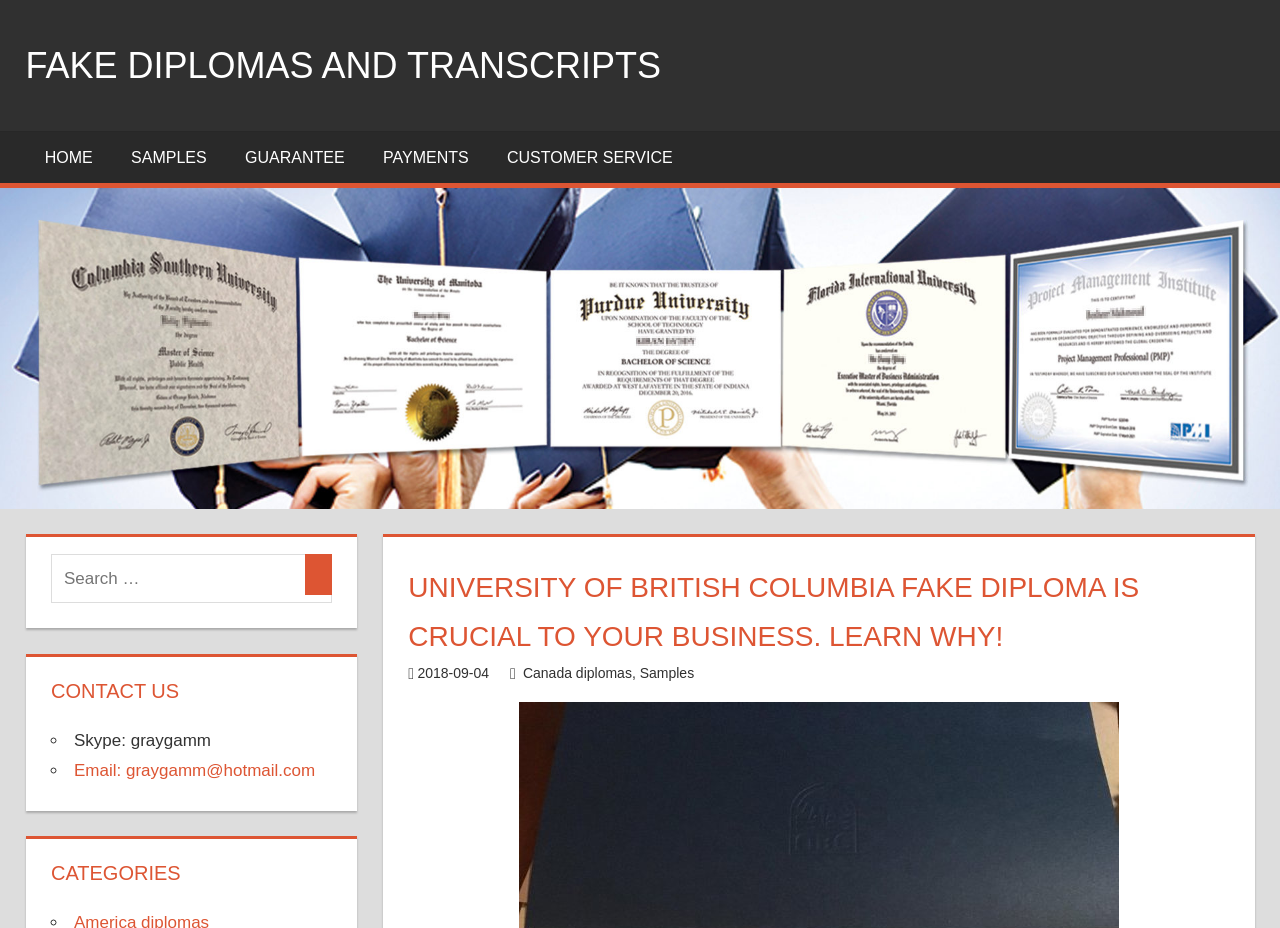Identify and generate the primary title of the webpage.

UNIVERSITY OF BRITISH COLUMBIA FAKE DIPLOMA IS CRUCIAL TO YOUR BUSINESS. LEARN WHY!